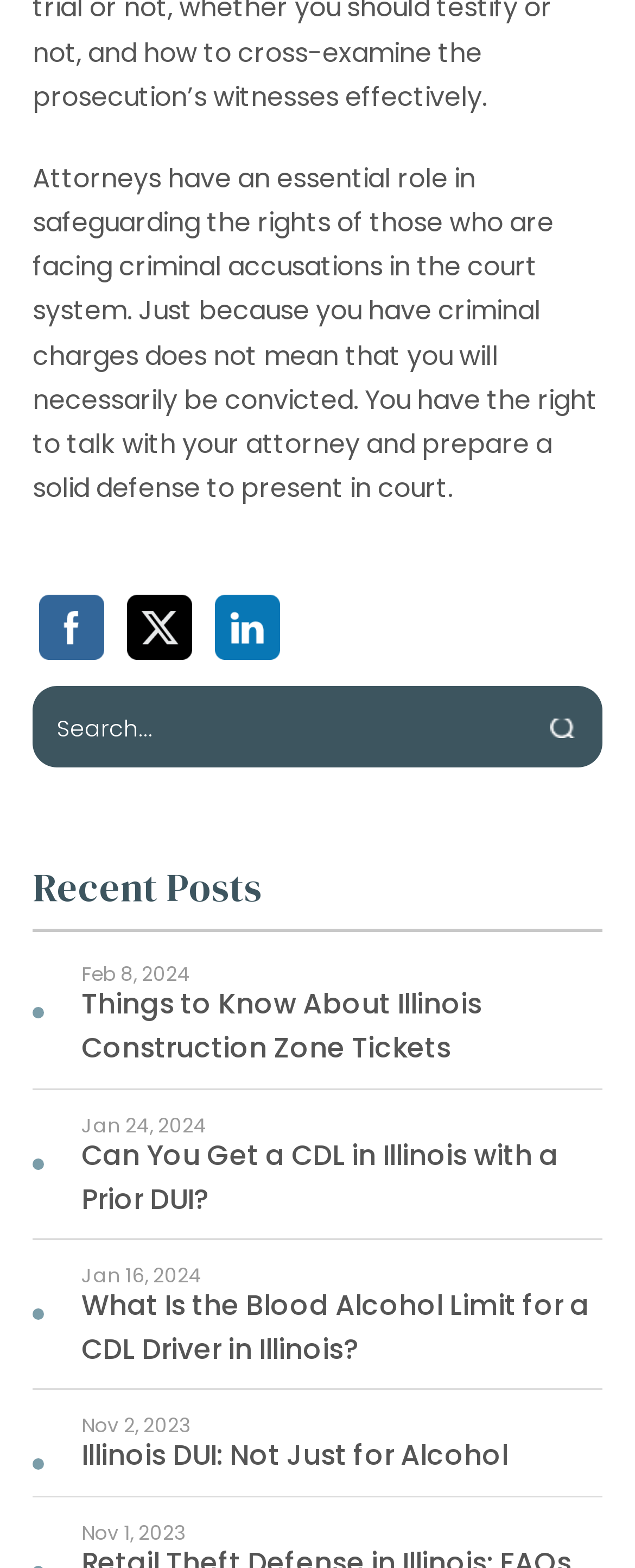Provide a brief response to the question below using one word or phrase:
How many recent posts are there?

5